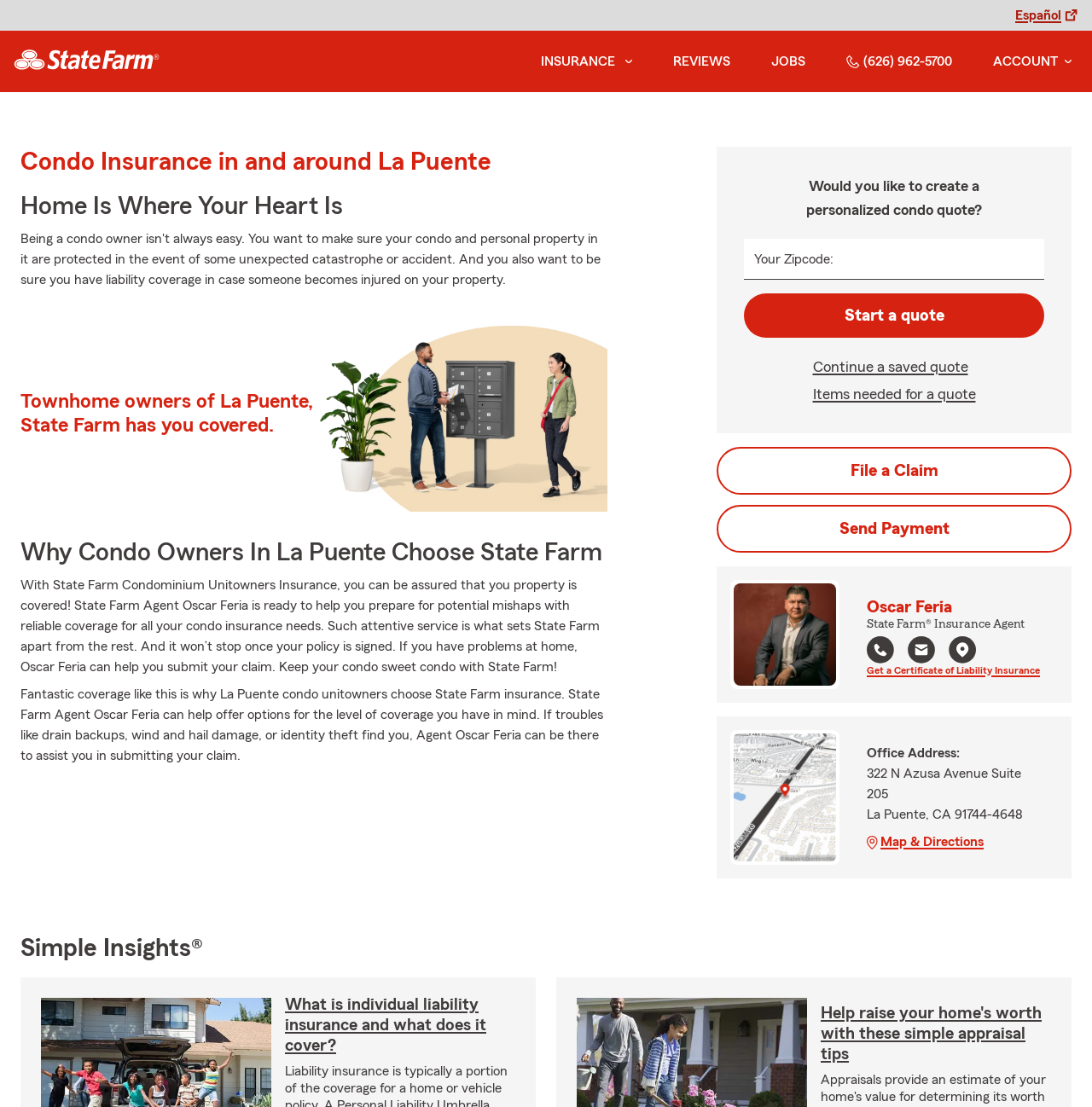Find the bounding box coordinates of the clickable area required to complete the following action: "Enter zipcode in the input field".

[0.681, 0.216, 0.956, 0.253]